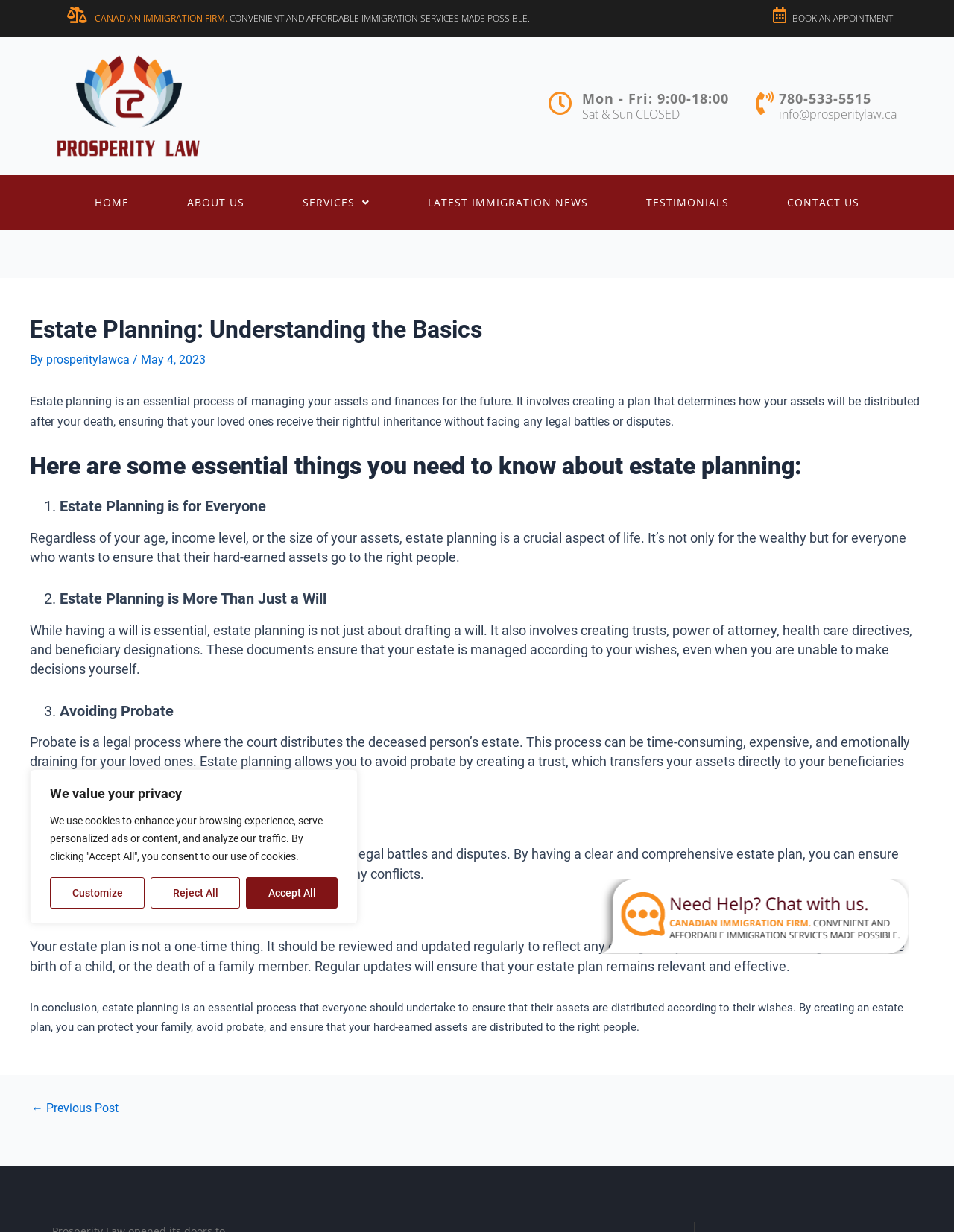Given the webpage screenshot and the description, determine the bounding box coordinates (top-left x, top-left y, bottom-right x, bottom-right y) that define the location of the UI element matching this description: Contact Us

[0.795, 0.142, 0.931, 0.187]